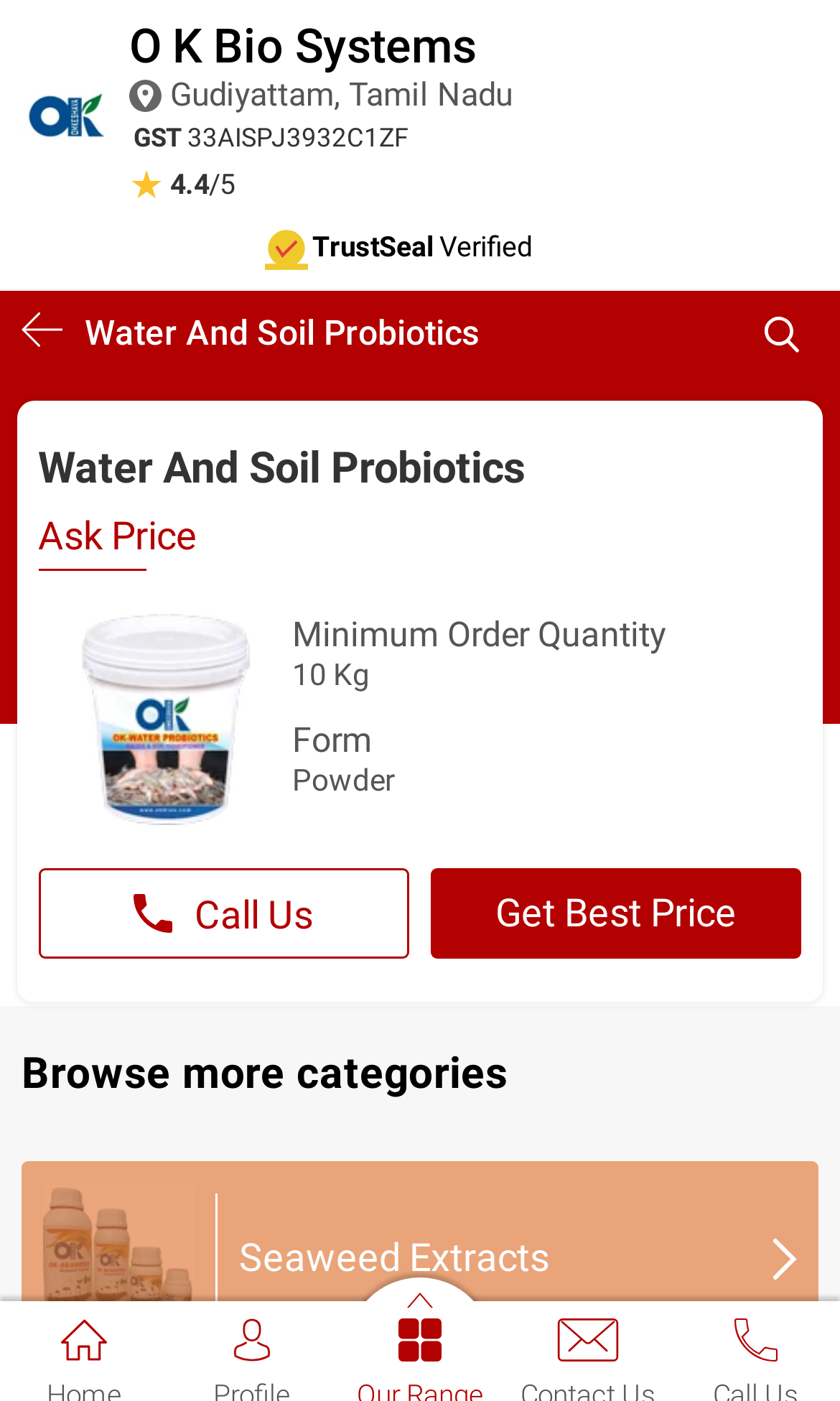Please identify the webpage's heading and generate its text content.

O K Bio Systems